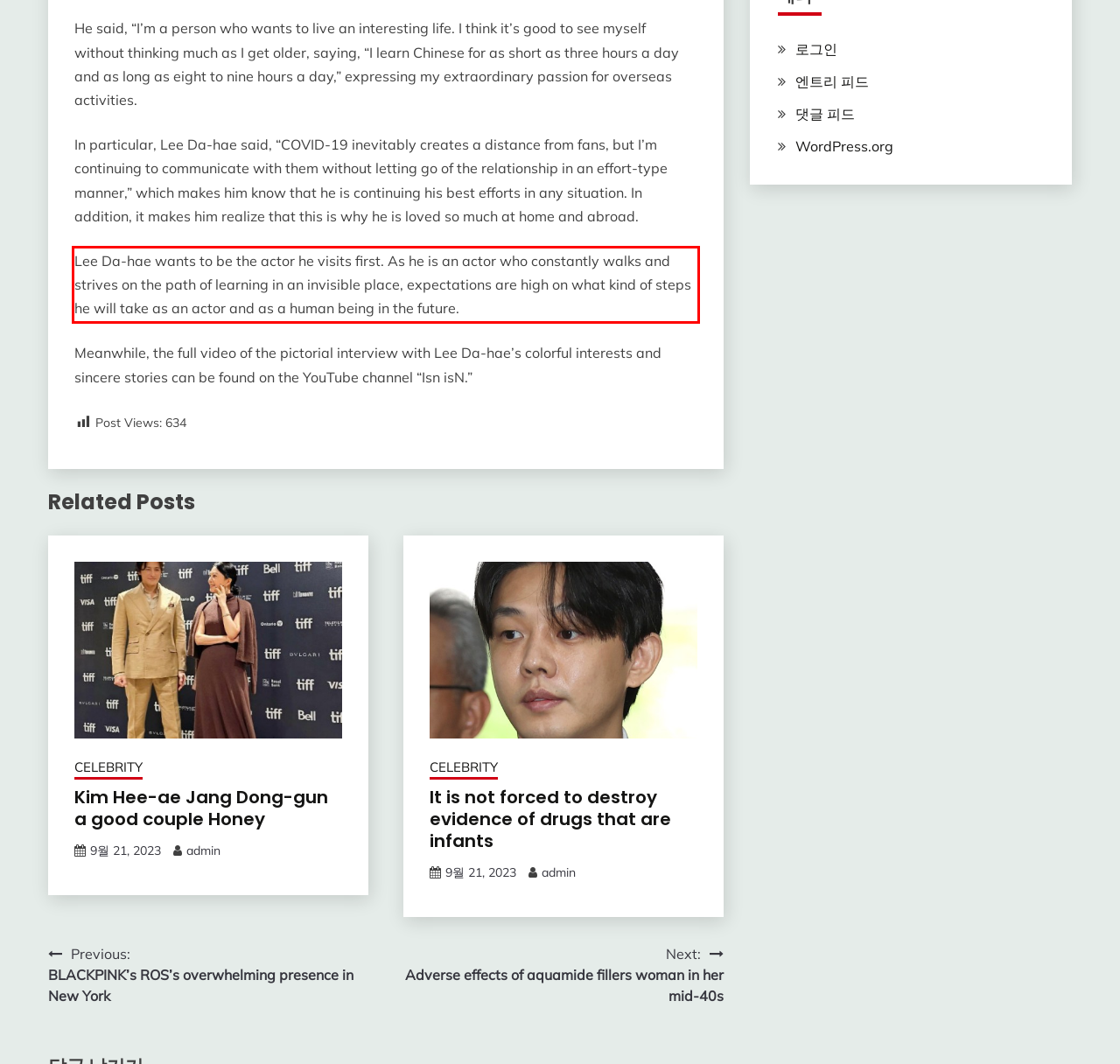You have a screenshot of a webpage, and there is a red bounding box around a UI element. Utilize OCR to extract the text within this red bounding box.

Lee Da-hae wants to be the actor he visits first. As he is an actor who constantly walks and strives on the path of learning in an invisible place, expectations are high on what kind of steps he will take as an actor and as a human being in the future.